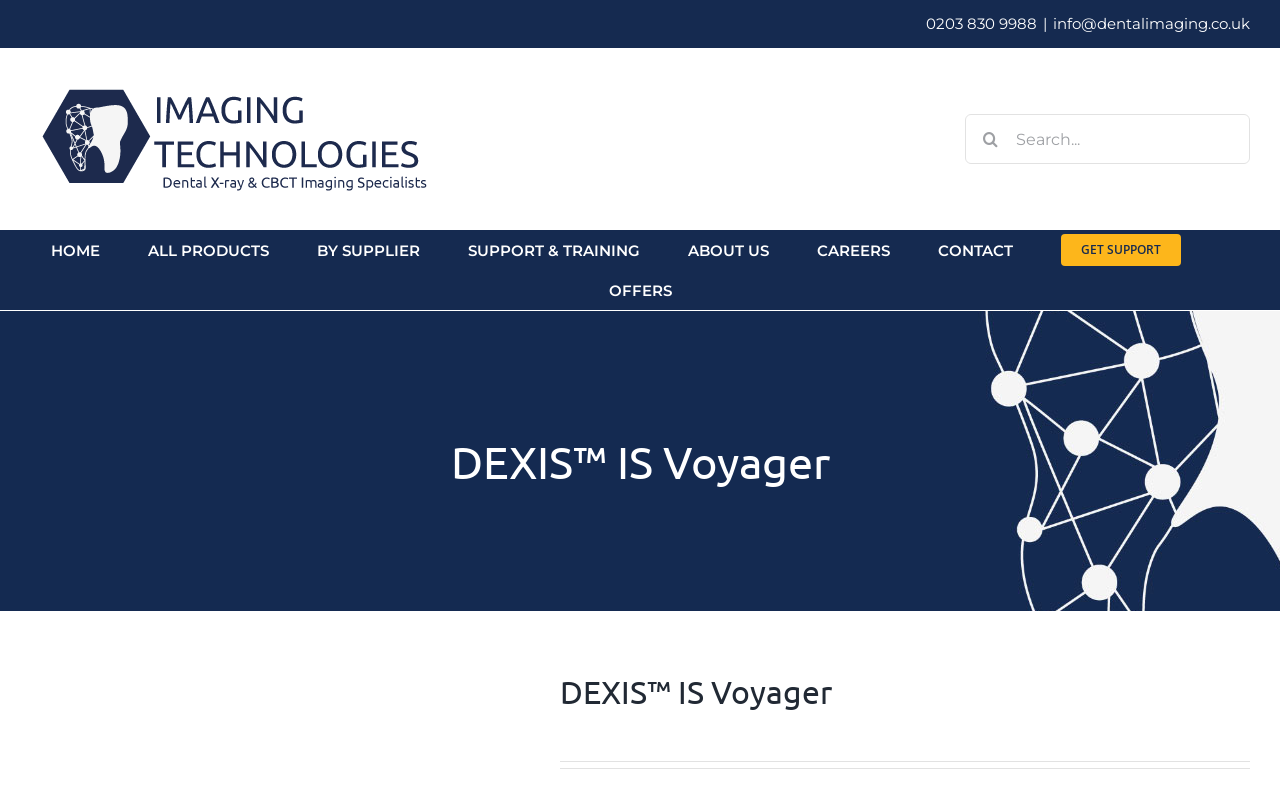Is there an image on the top left?
Please provide a detailed answer to the question.

I found an image on the top left section of the webpage, which is the 'Imaging Technologies Logo'.